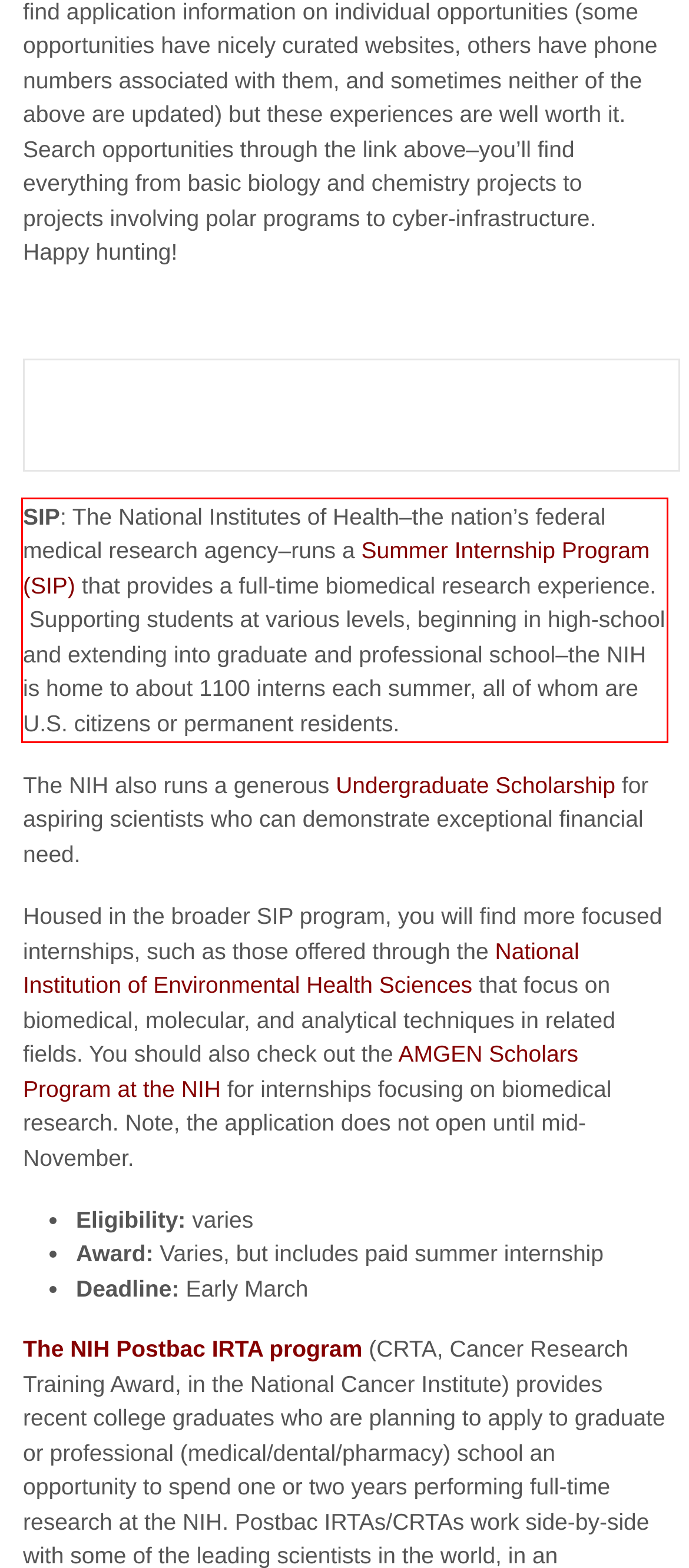Using the provided webpage screenshot, identify and read the text within the red rectangle bounding box.

SIP: The National Institutes of Health–the nation’s federal medical research agency–runs a Summer Internship Program (SIP) that provides a full-time biomedical research experience. Supporting students at various levels, beginning in high-school and extending into graduate and professional school–the NIH is home to about 1100 interns each summer, all of whom are U.S. citizens or permanent residents.